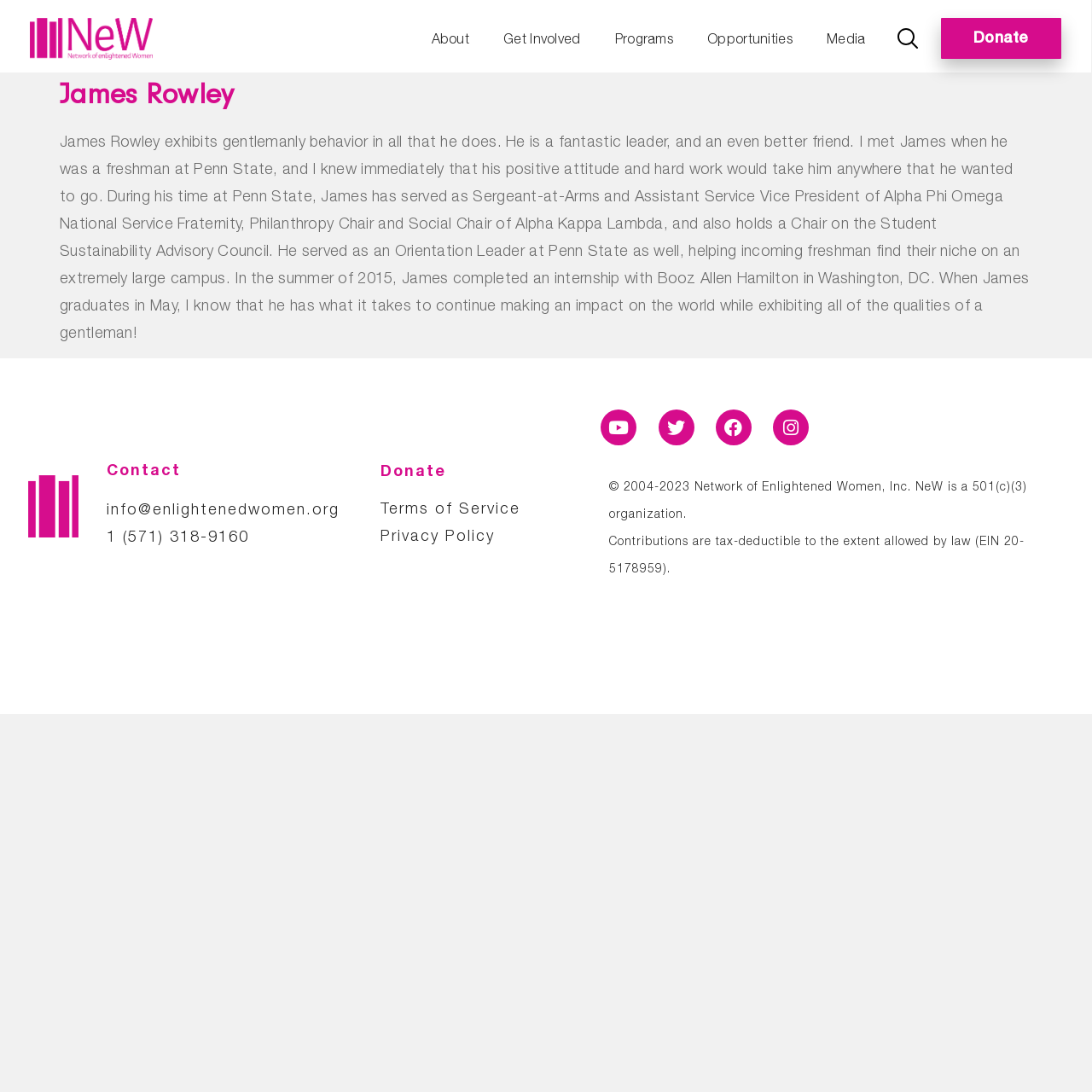Using the given description, provide the bounding box coordinates formatted as (top-left x, top-left y, bottom-right x, bottom-right y), with all values being floating point numbers between 0 and 1. Description: Get Involved

[0.449, 0.016, 0.551, 0.054]